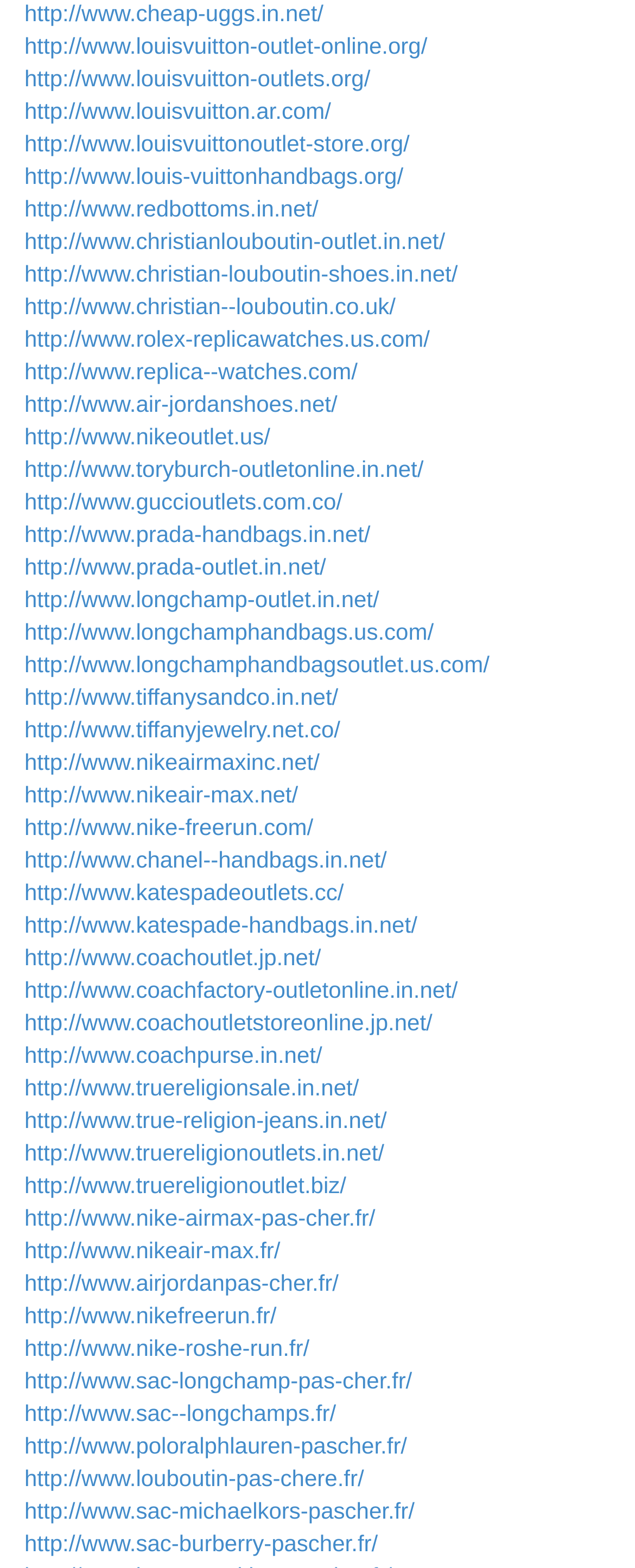Find the bounding box coordinates for the element that must be clicked to complete the instruction: "browse christian louboutin outlet". The coordinates should be four float numbers between 0 and 1, indicated as [left, top, right, bottom].

[0.038, 0.145, 0.701, 0.162]